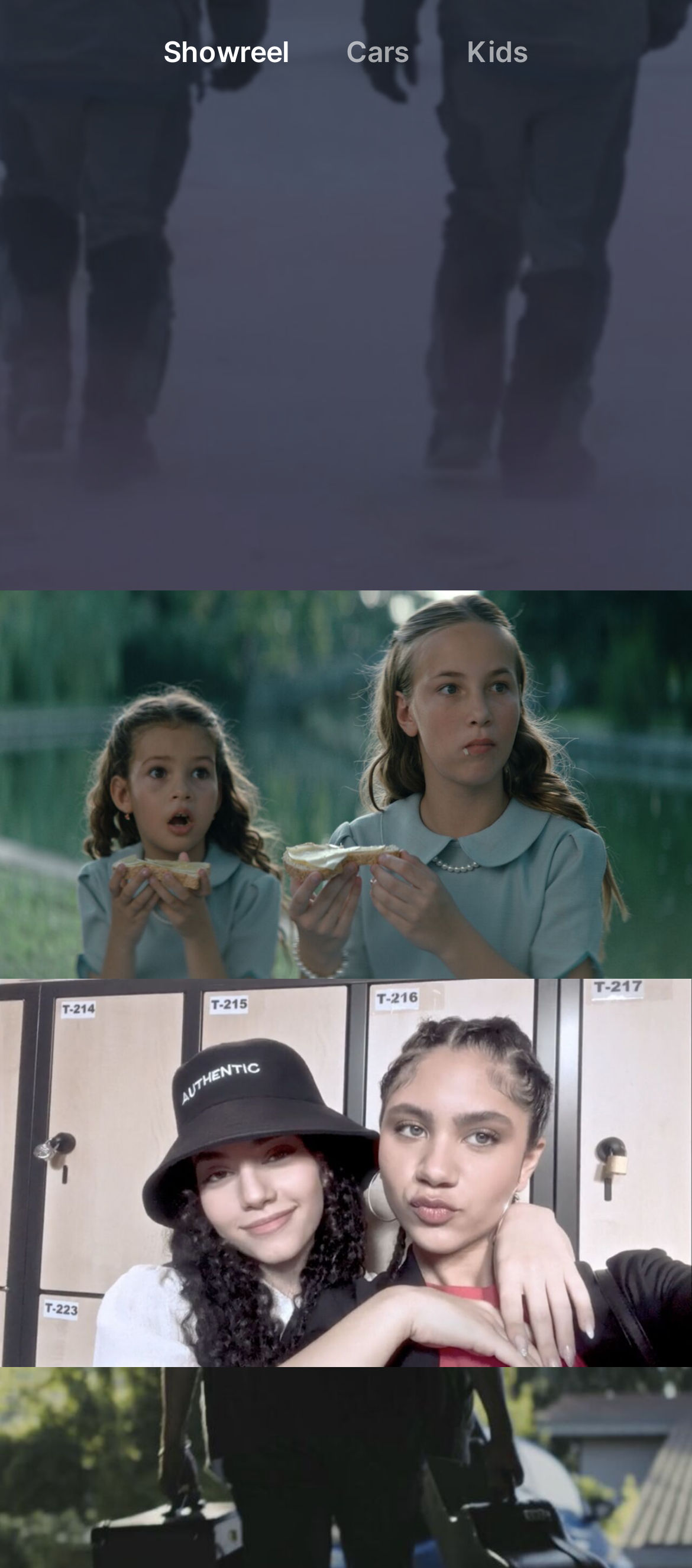Calculate the bounding box coordinates for the UI element based on the following description: "Markus Gasser". Ensure the coordinates are four float numbers between 0 and 1, i.e., [left, top, right, bottom].

[0.041, 0.481, 0.346, 0.504]